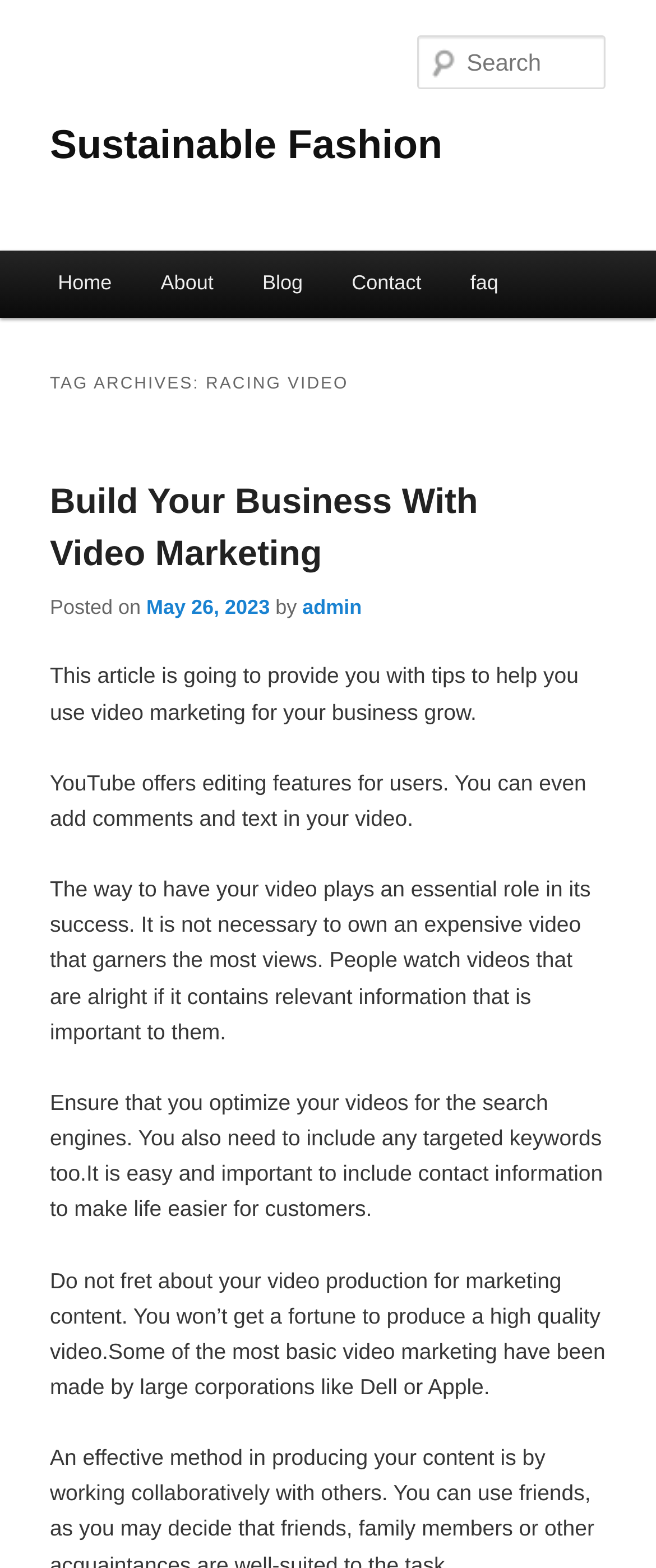Reply to the question with a single word or phrase:
How many links are there in the main menu?

5